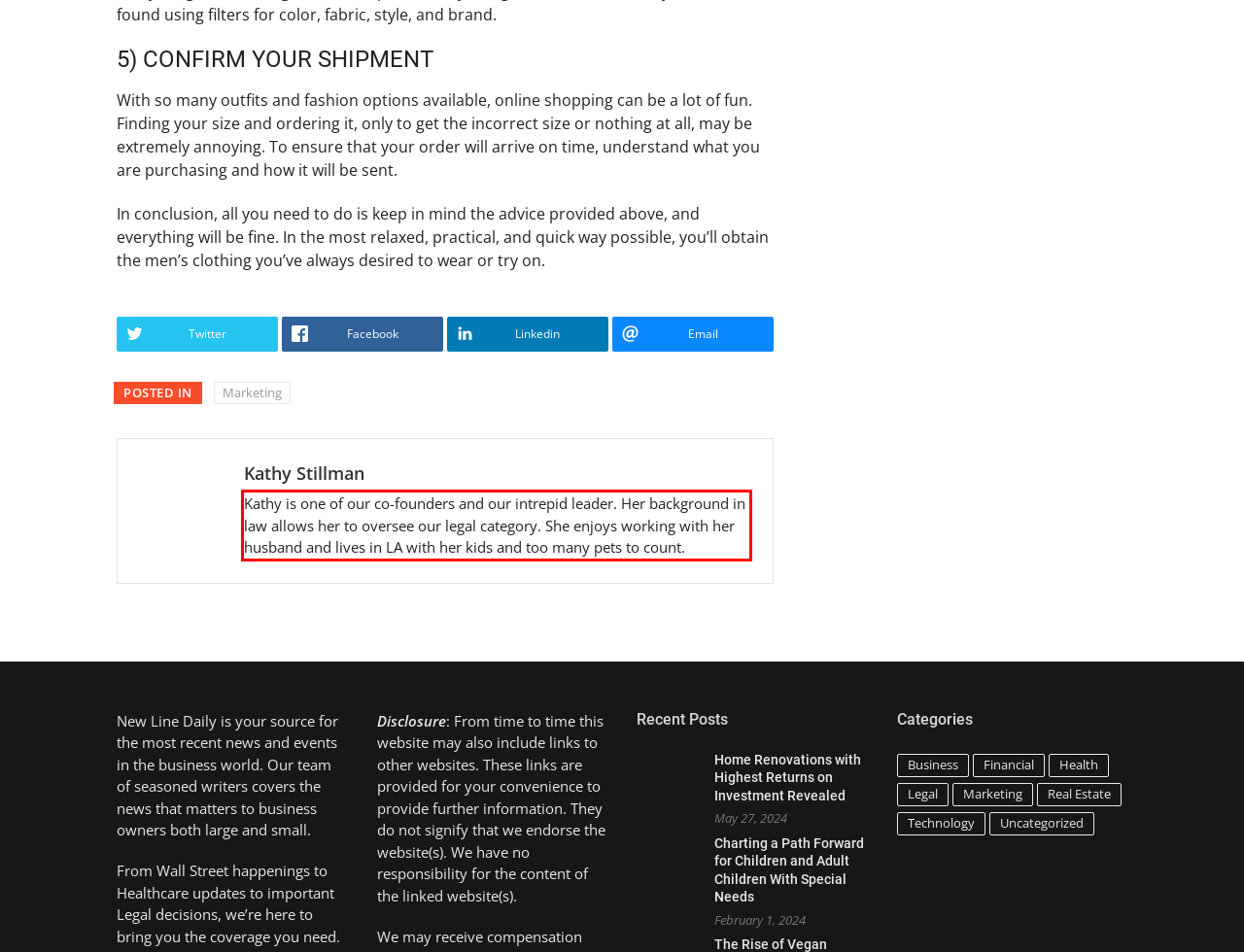Given a screenshot of a webpage containing a red bounding box, perform OCR on the text within this red bounding box and provide the text content.

Kathy is one of our co-founders and our intrepid leader. Her background in law allows her to oversee our legal category. She enjoys working with her husband and lives in LA with her kids and too many pets to count.